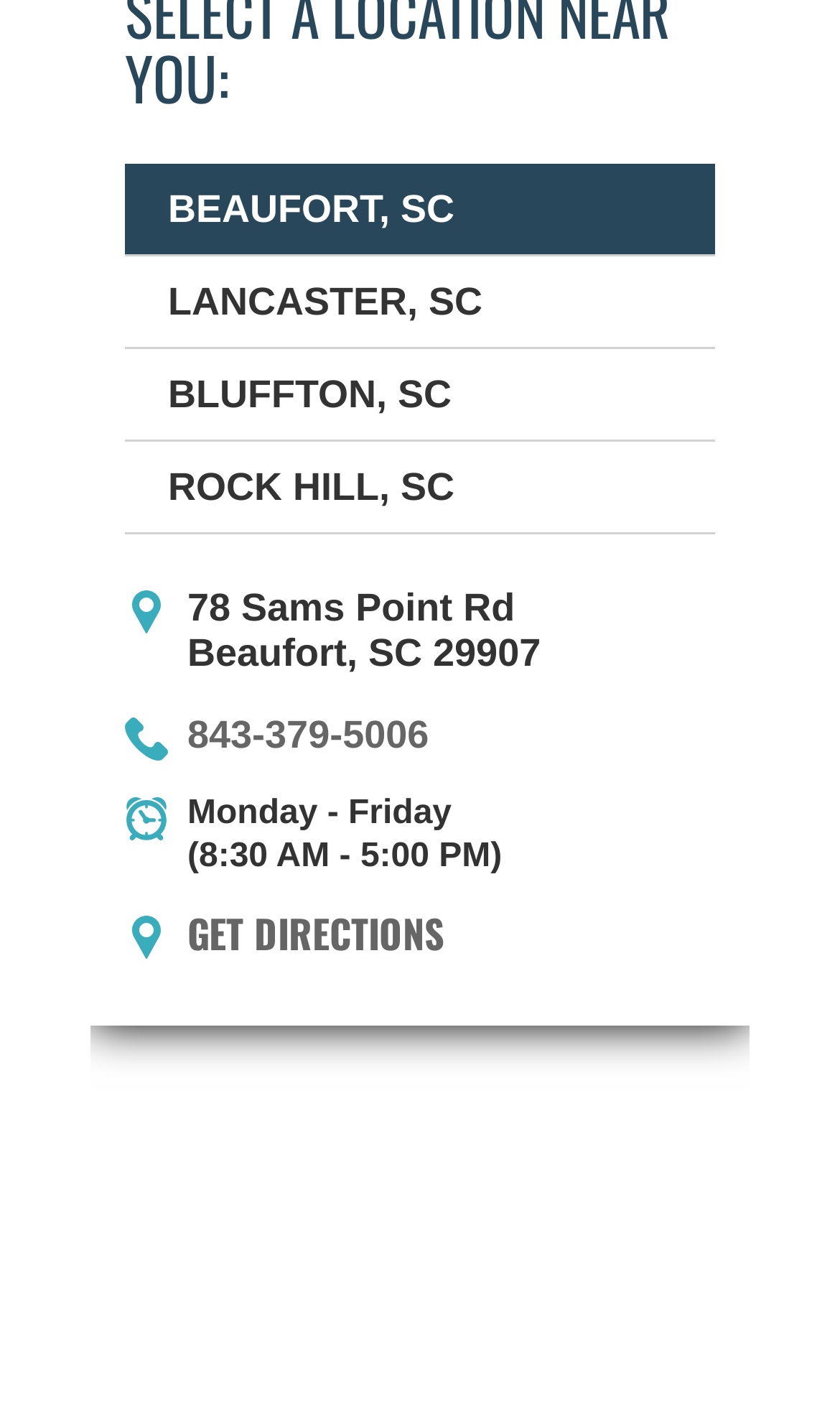What is the phone number of the Lancaster location?
Please look at the screenshot and answer in one word or a short phrase.

(803) 285-2900